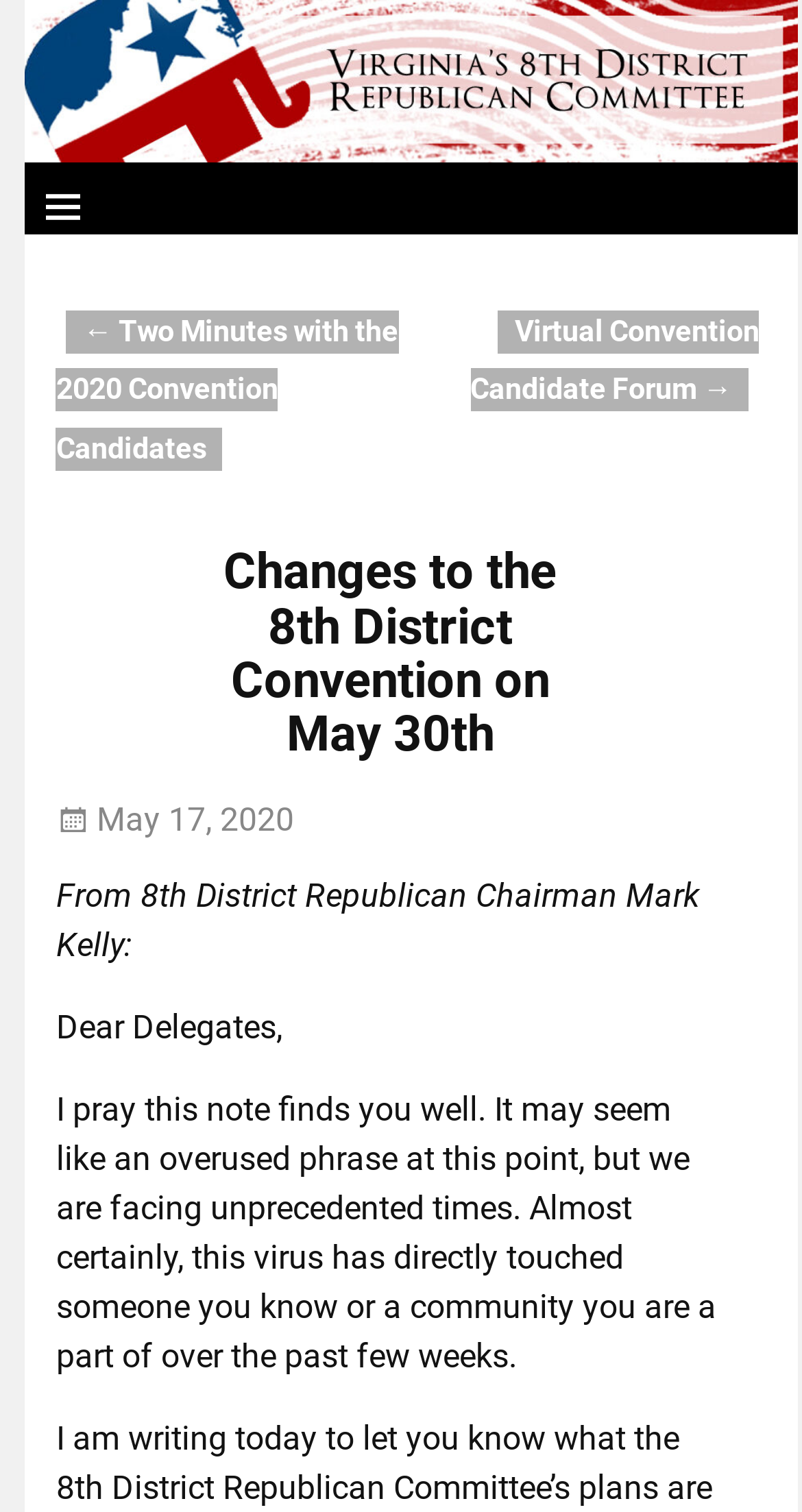Please give a succinct answer using a single word or phrase:
What is the context of this post?

COVID-19 pandemic